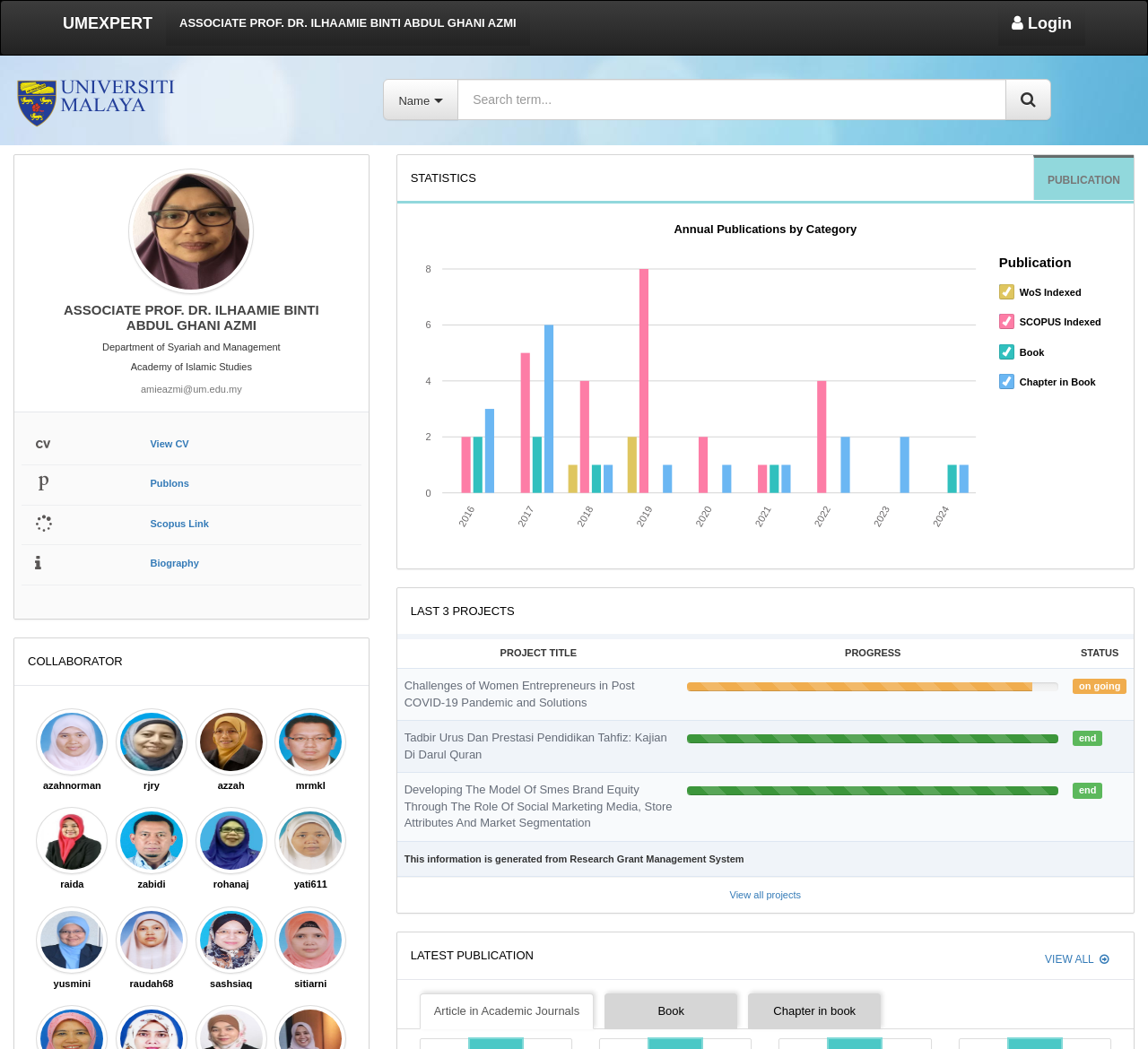Find the bounding box coordinates corresponding to the UI element with the description: "Scopus Link". The coordinates should be formatted as [left, top, right, bottom], with values as floats between 0 and 1.

[0.131, 0.492, 0.182, 0.505]